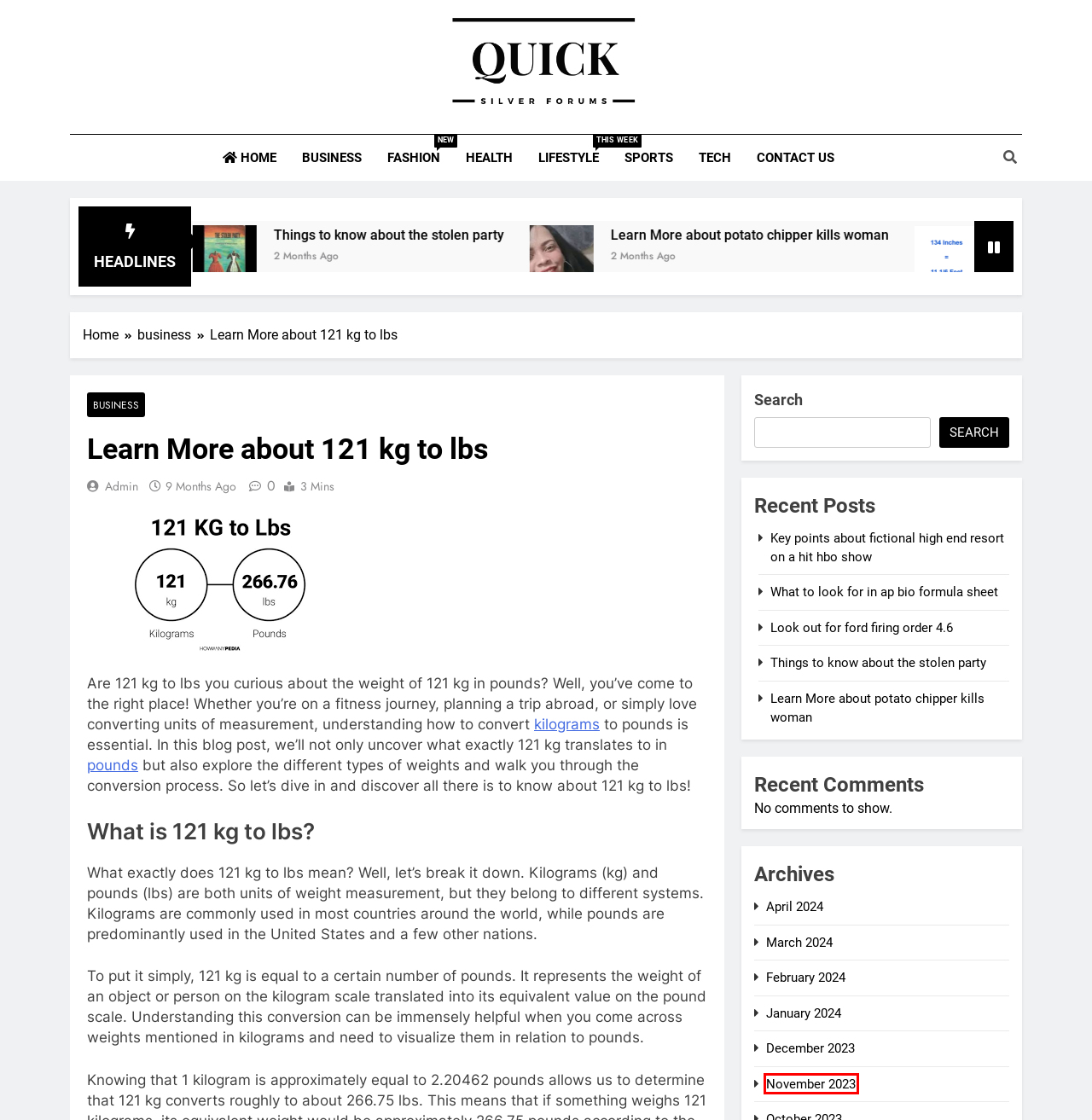You have a screenshot of a webpage with a red bounding box around an element. Identify the webpage description that best fits the new page that appears after clicking the selected element in the red bounding box. Here are the candidates:
A. Contact Us - Quick Silver Forums
B. Quick Silver Forums - Fast-paced forum
C. Look out for ford firing order 4.6 - Quick Silver Forums
D. Lifestyle Archives - Quick Silver Forums
E. Tech Archives - Quick Silver Forums
F. What to look for in ap bio formula sheet - Quick Silver Forums
G. November 2023 - Quick Silver Forums
H. Health Archives - Quick Silver Forums

G